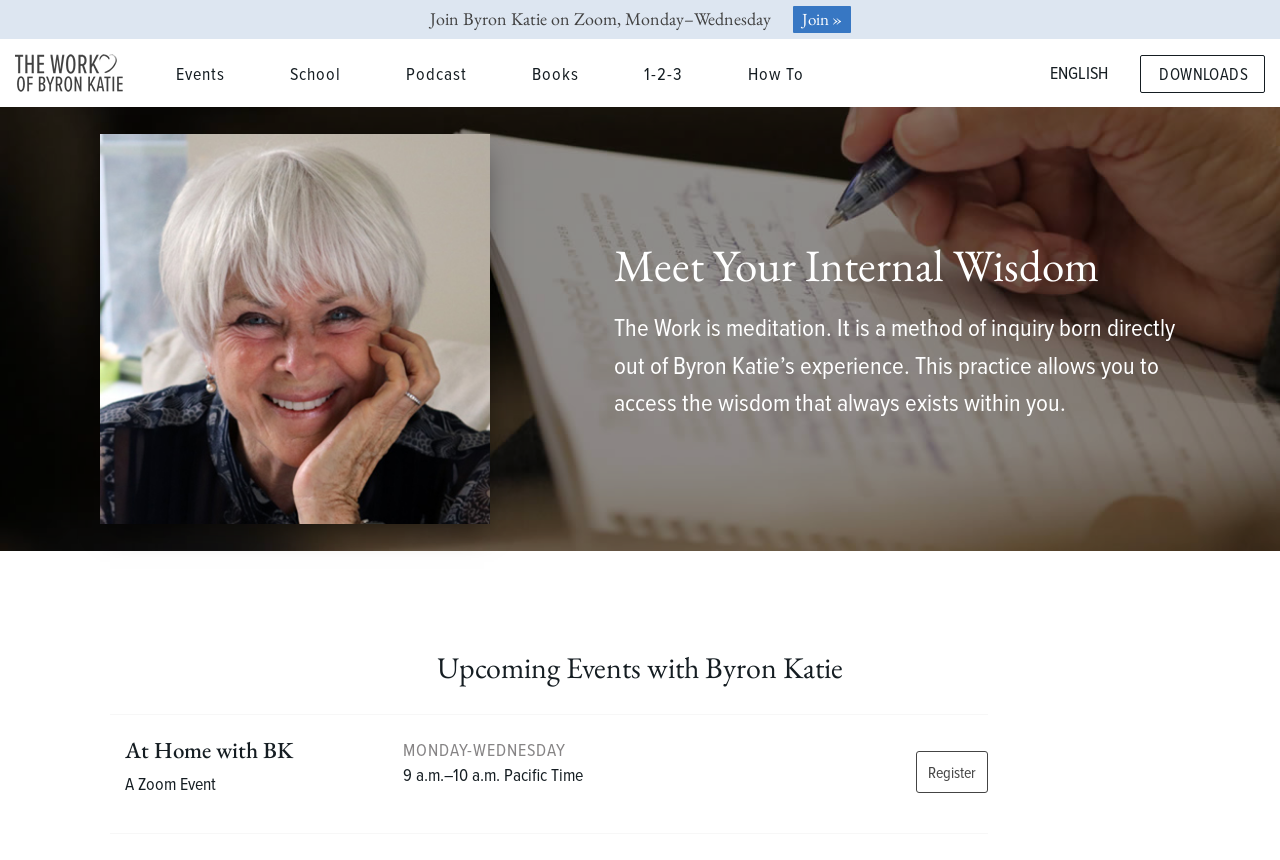Determine the bounding box coordinates for the element that should be clicked to follow this instruction: "Explore the School". The coordinates should be given as four float numbers between 0 and 1, in the format [left, top, right, bottom].

[0.203, 0.056, 0.29, 0.116]